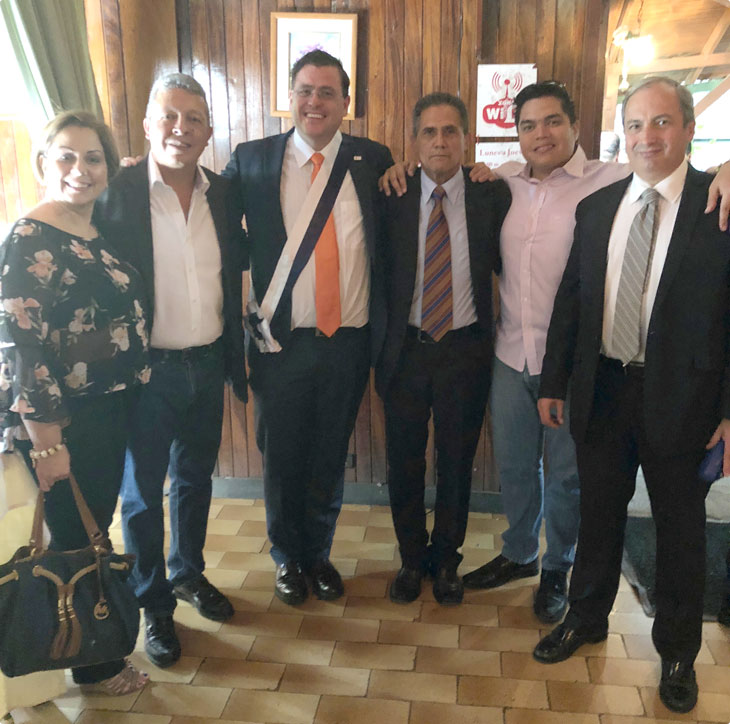Using a single word or phrase, answer the following question: 
What is the man in the center likely to have received?

An honor or distinction